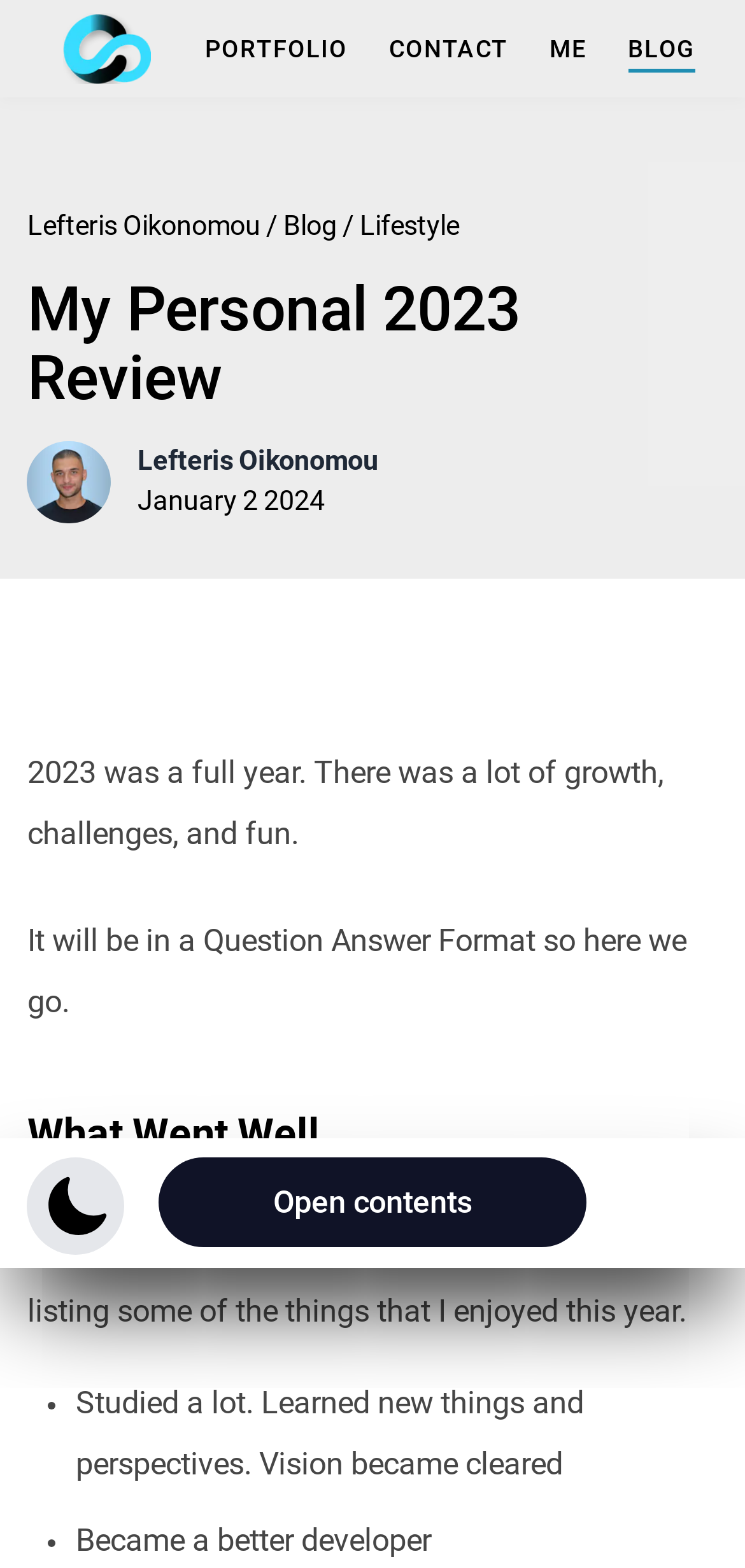Please provide the bounding box coordinates for the UI element as described: "Open contents". The coordinates must be four floats between 0 and 1, represented as [left, top, right, bottom].

[0.212, 0.739, 0.788, 0.796]